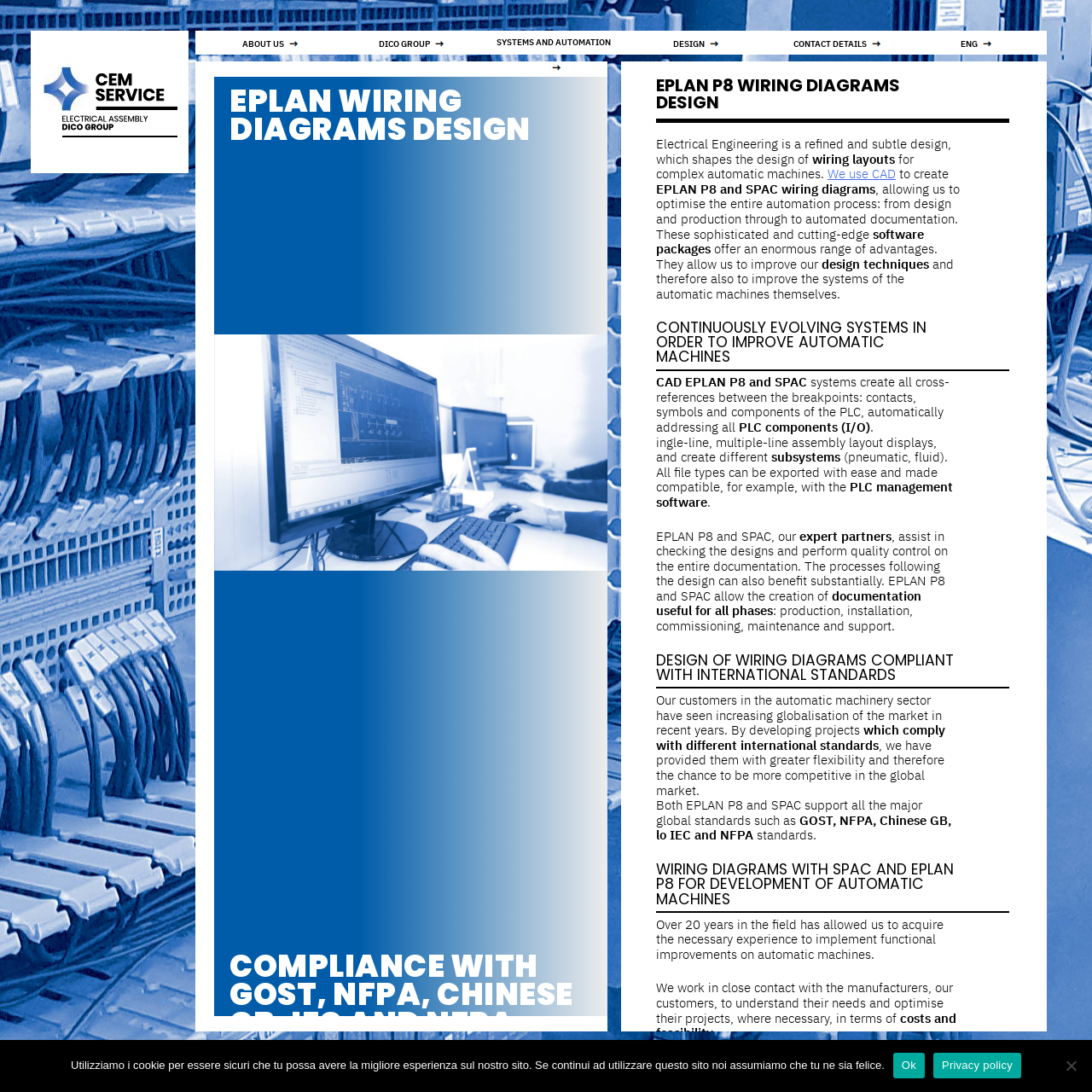Can you determine the bounding box coordinates of the area that needs to be clicked to fulfill the following instruction: "Click on SYSTEMS AND AUTOMATION"?

[0.445, 0.028, 0.575, 0.073]